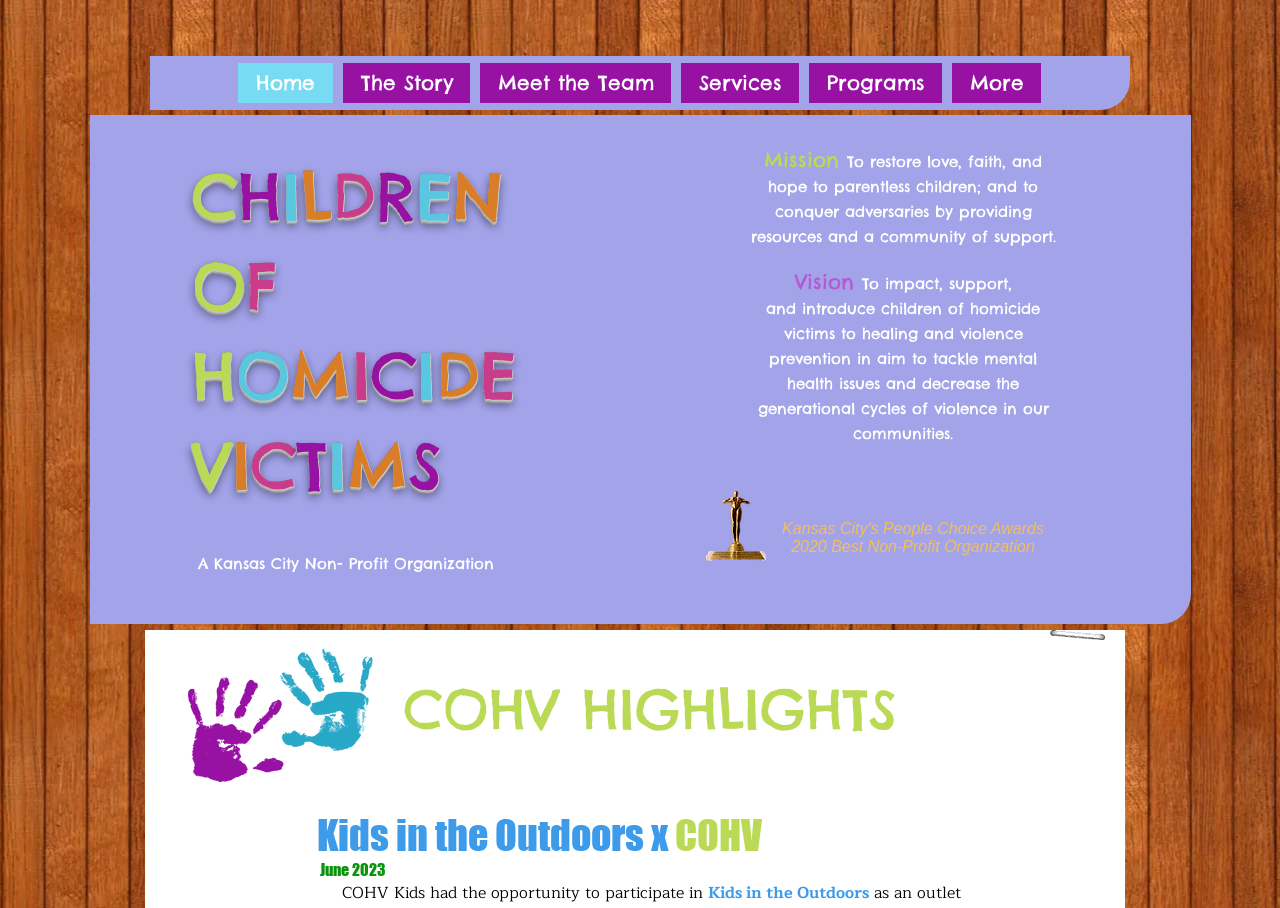Based on the element description Novae Creative Consulting, identify the bounding box of the UI element in the given webpage screenshot. The coordinates should be in the format (top-left x, top-left y, bottom-right x, bottom-right y) and must be between 0 and 1.

None